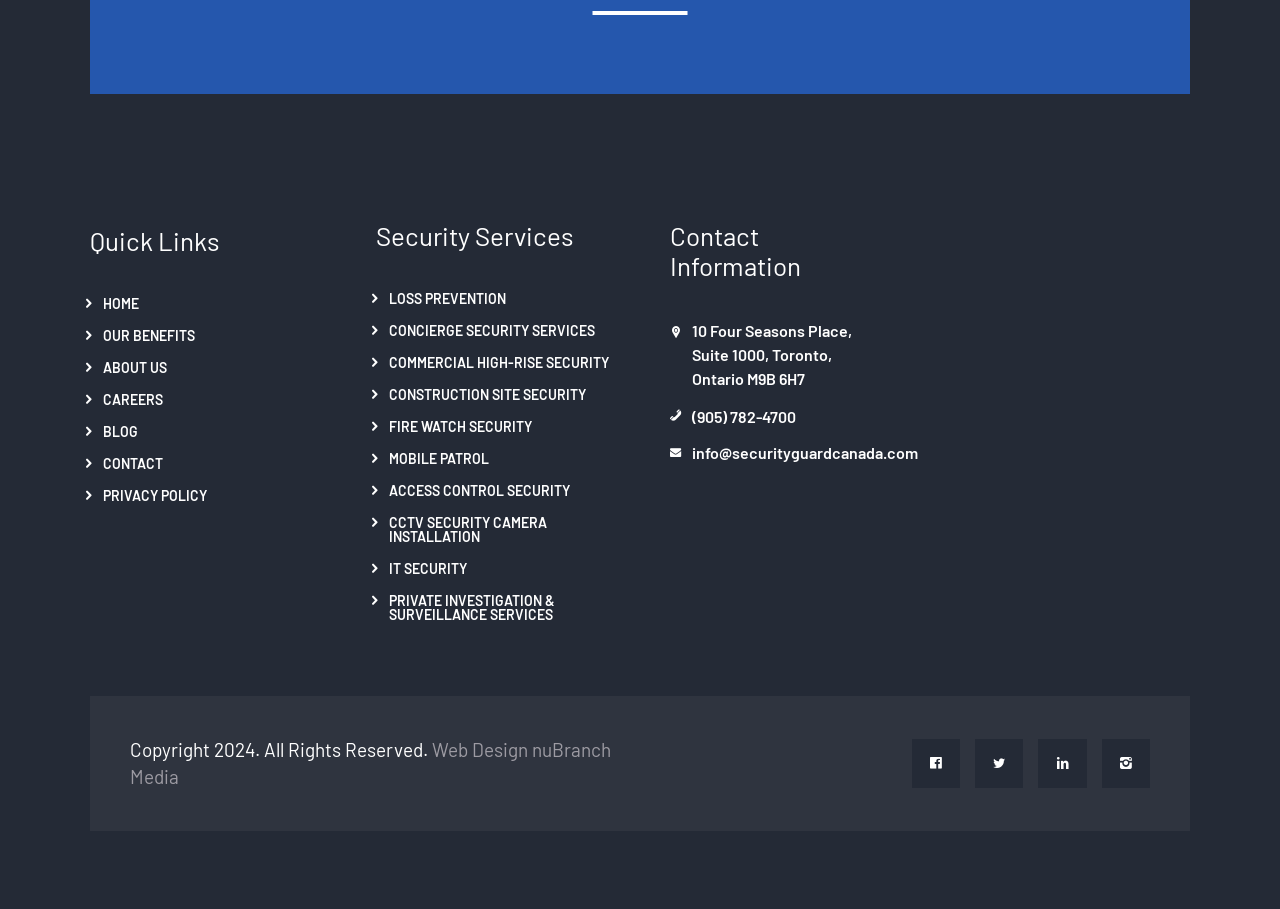Determine the bounding box coordinates of the clickable region to carry out the instruction: "Click on the HOME link".

[0.08, 0.323, 0.108, 0.343]